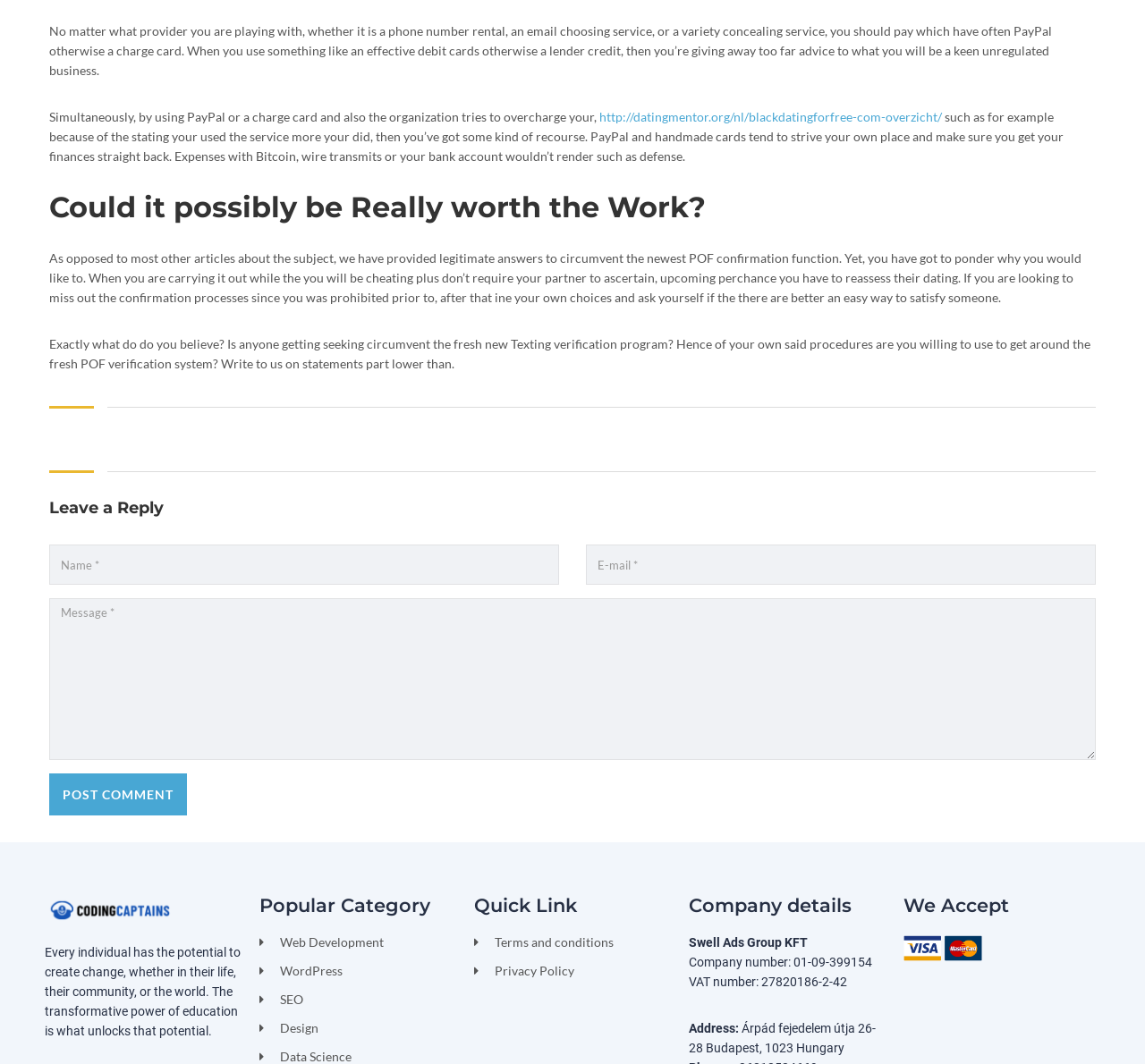Find the bounding box of the element with the following description: "Web Development". The coordinates must be four float numbers between 0 and 1, formatted as [left, top, right, bottom].

[0.227, 0.877, 0.398, 0.895]